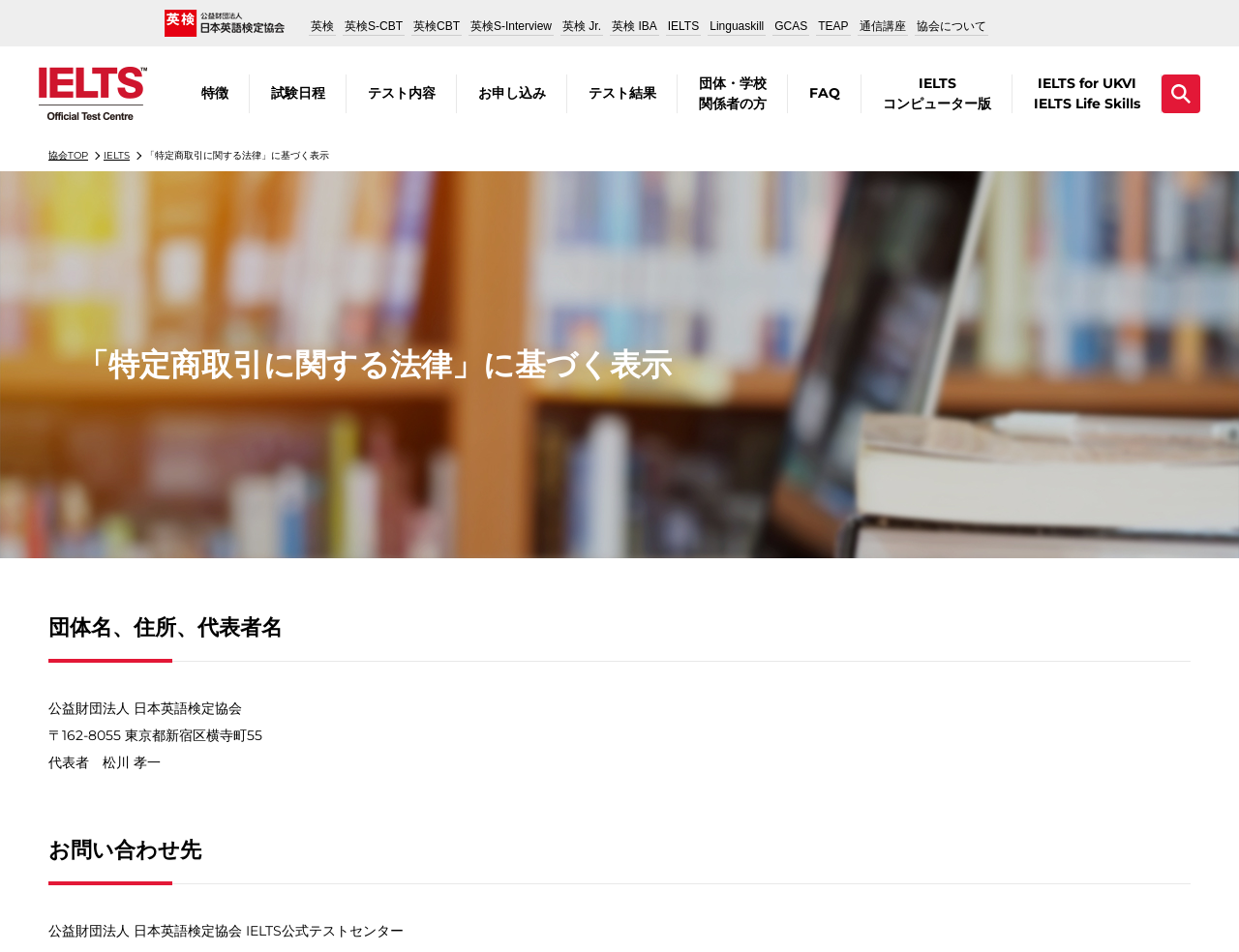Provide a brief response in the form of a single word or phrase:
What is the name of the organization operating IELTS?

日本英語検定協会